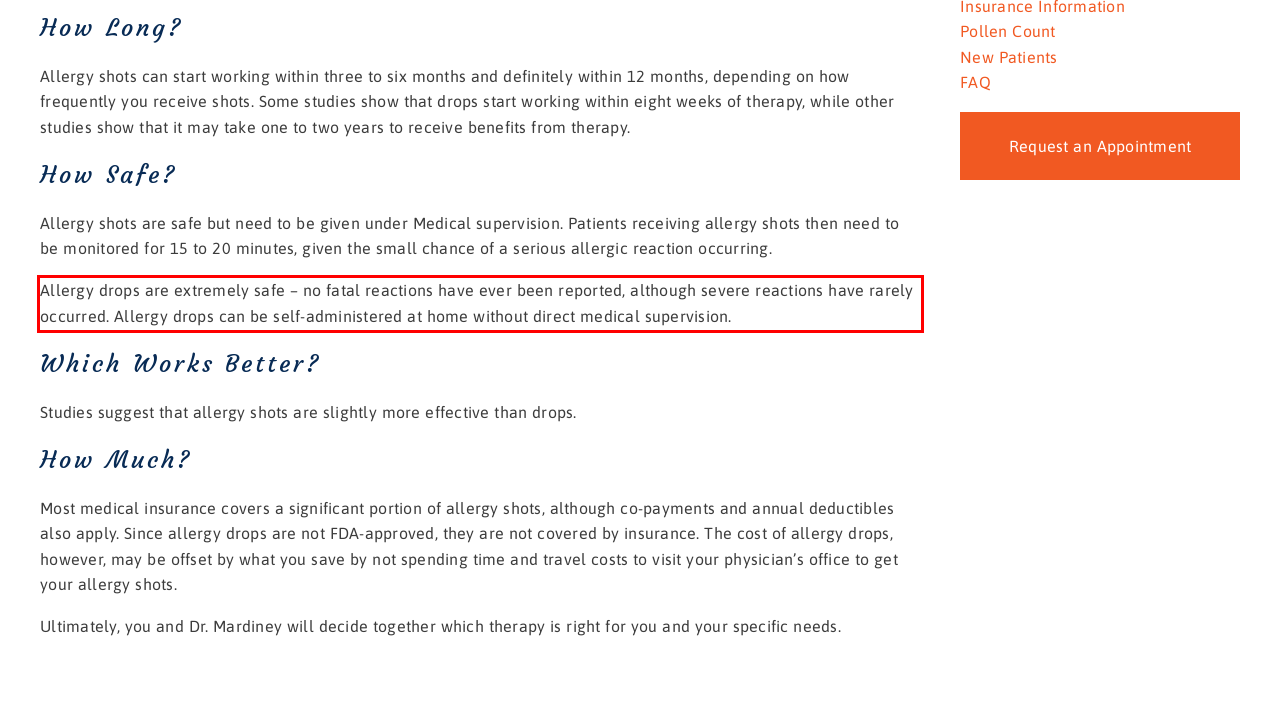Examine the screenshot of the webpage, locate the red bounding box, and generate the text contained within it.

Allergy drops are extremely safe – no fatal reactions have ever been reported, although severe reactions have rarely occurred. Allergy drops can be self-administered at home without direct medical supervision.